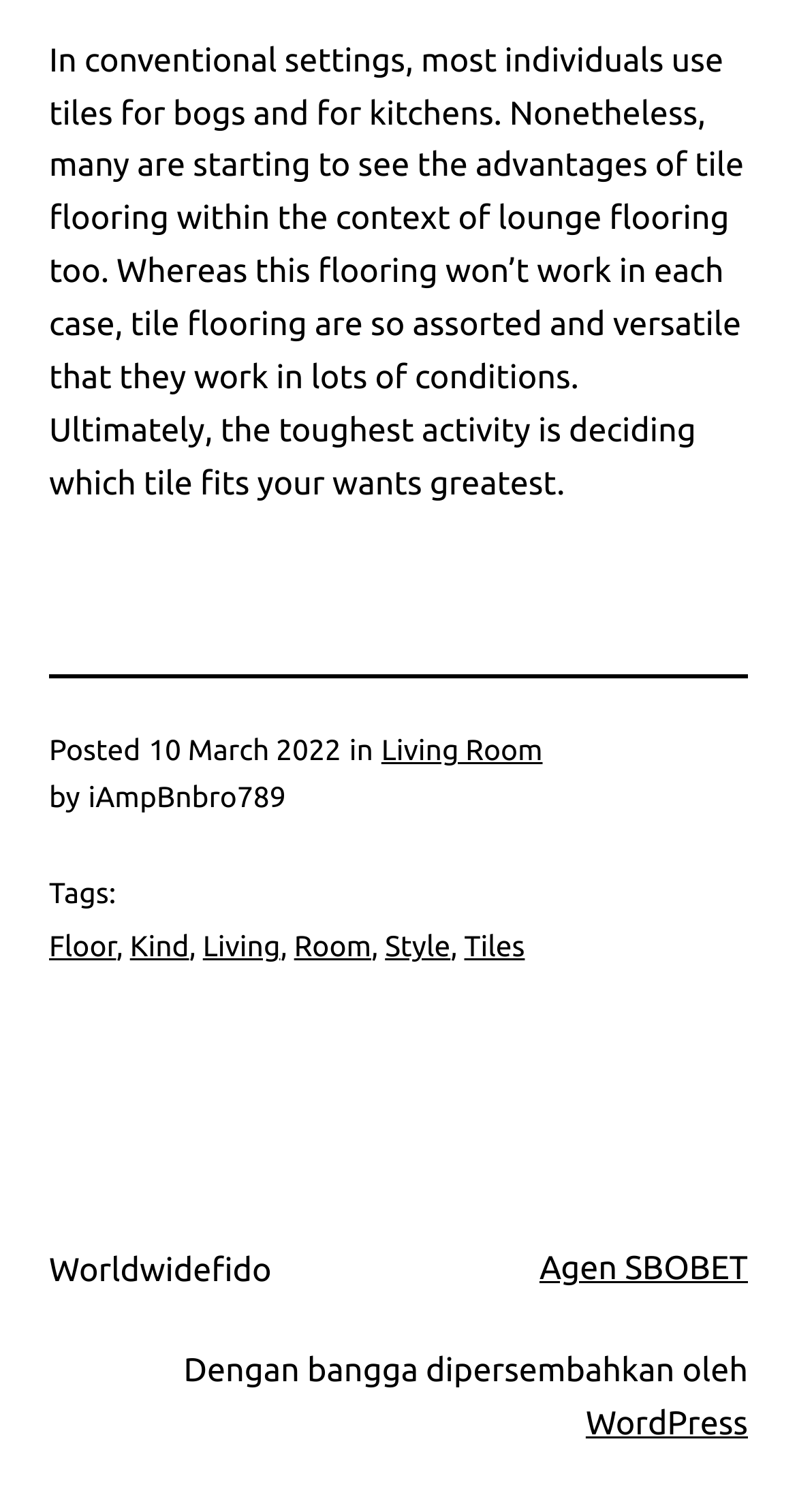Please determine the bounding box coordinates for the element that should be clicked to follow these instructions: "Go to Worldwidefido".

[0.062, 0.828, 0.341, 0.853]